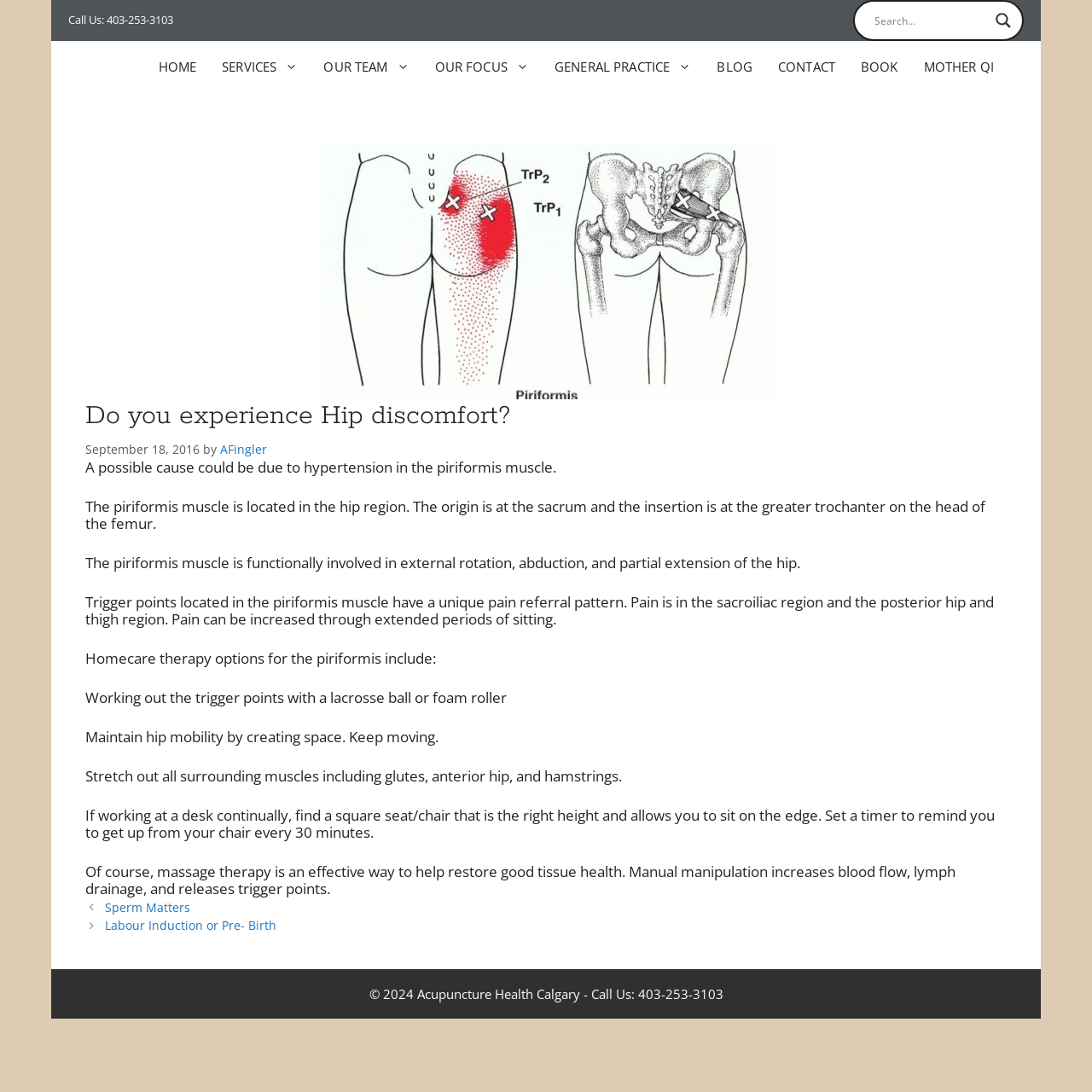Please extract and provide the main headline of the webpage.

Do you experience Hip discomfort?